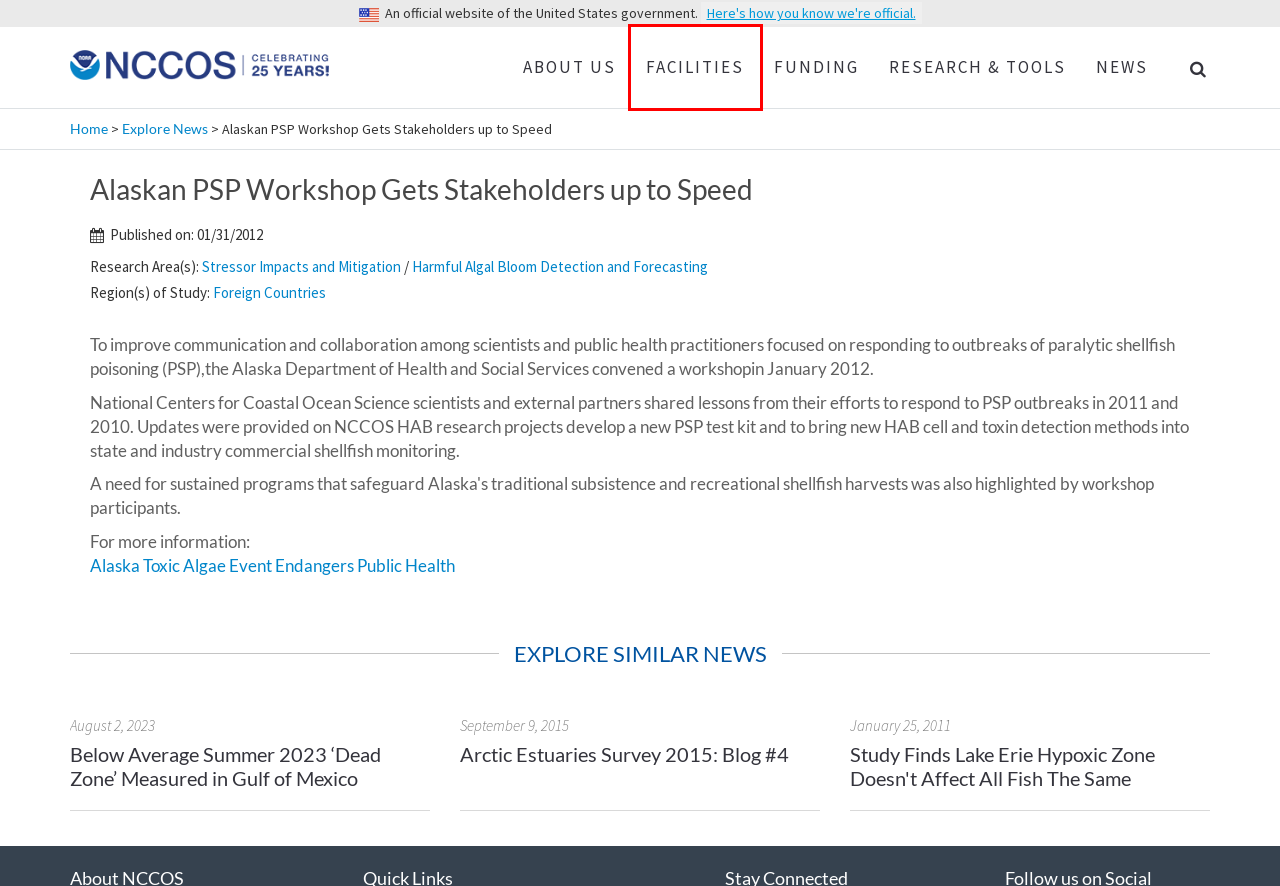Given a screenshot of a webpage featuring a red bounding box, identify the best matching webpage description for the new page after the element within the red box is clicked. Here are the options:
A. Alaska Toxic Algae Event Endangers Public Health - NCCOS Coastal Science Website
B. Arctic Estuaries Survey 2015: Blog #4 - NCCOS Coastal Science Website
C. Funding Opportunities - NCCOS Coastal Science Website
D. About - NCCOS Coastal Science Website
E. News Explorer - NCCOS Coastal Science Website
F. Facilities - NCCOS Coastal Science Website
G. Study Finds Lake Erie Hypoxic Zone Doesn't Affect All Fish The Same - NCCOS Coastal Science Website
H. NCCOS Tools and Products - NCCOS Coastal Science Website

F